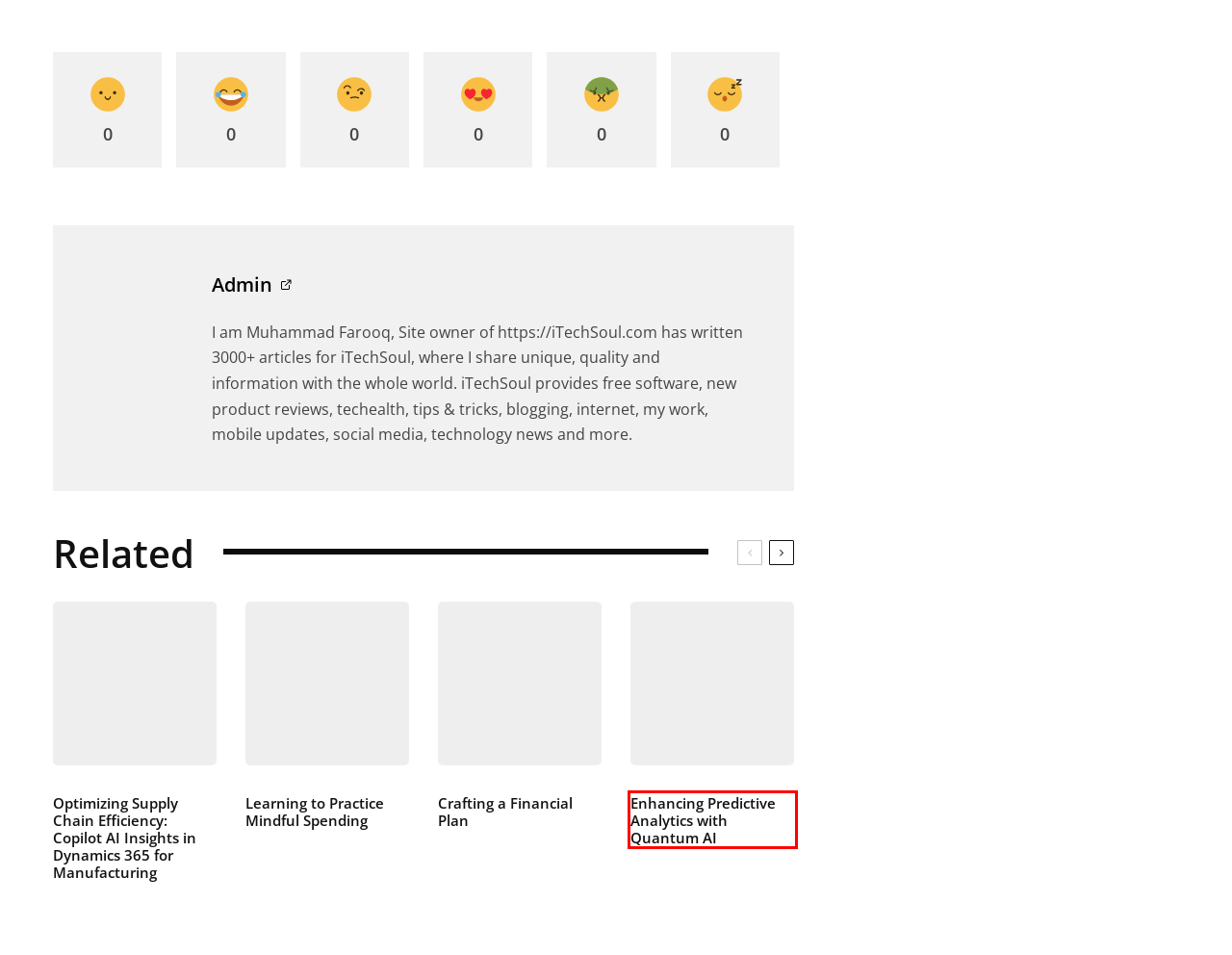Given a webpage screenshot with a red bounding box around a UI element, choose the webpage description that best matches the new webpage after clicking the element within the bounding box. Here are the candidates:
A. Enhancing Predictive Analytics with Quantum AI
B. Privacy Policy - iTechSoul
C. Technology - iTechSoul
D. iTechSoul - Future Technology And Social Media
E. The 17 best financial reporting software tools [updated for 2024]
F. Learning to Practice Mindful Spending
G. Optimizing Supply Chain Efficiency: Copilot AI Insights in Dynamics 365 for Manufacturing
H. Field Service Management software solutions

A